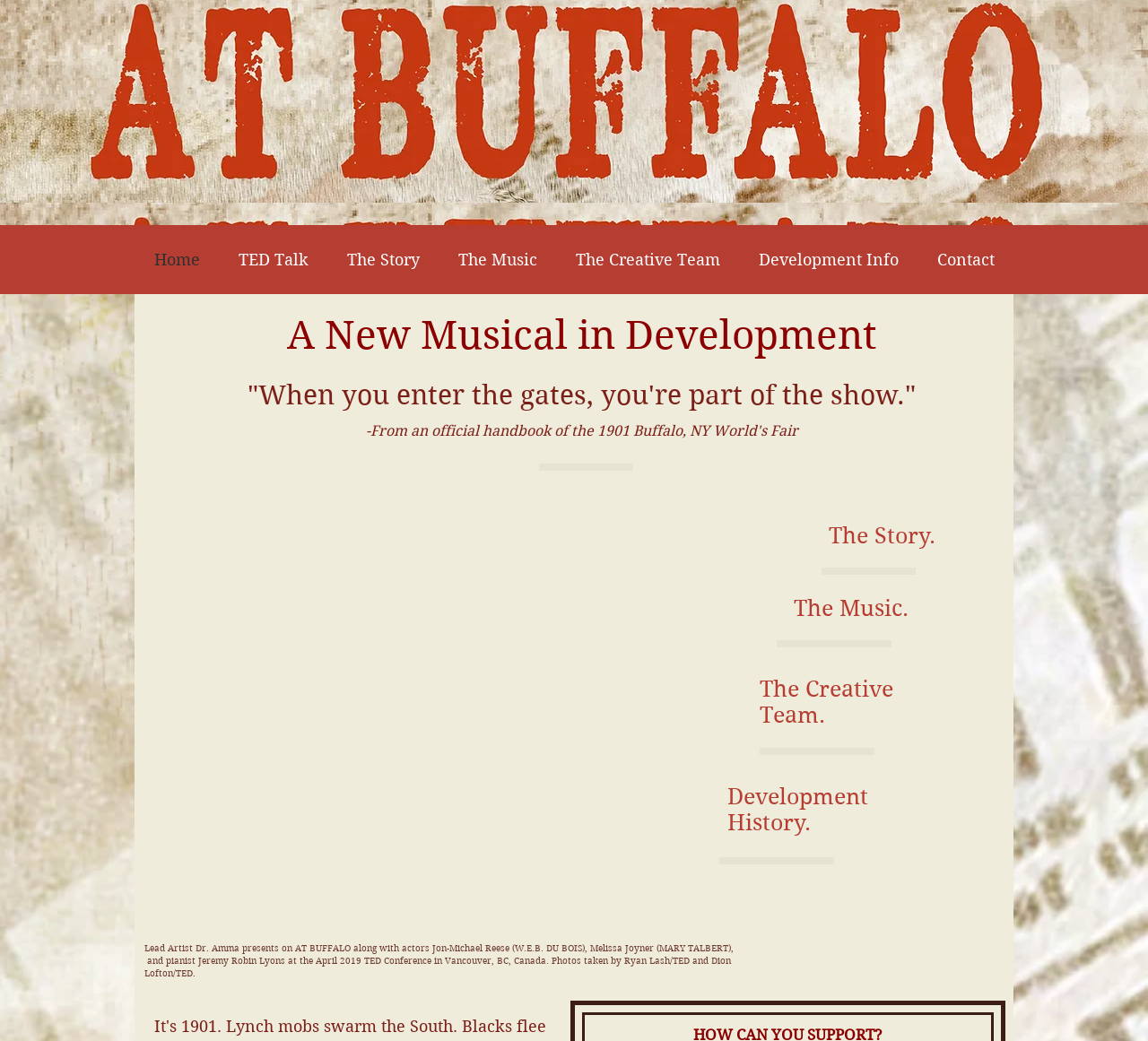Can you provide the bounding box coordinates for the element that should be clicked to implement the instruction: "Search for something"?

None